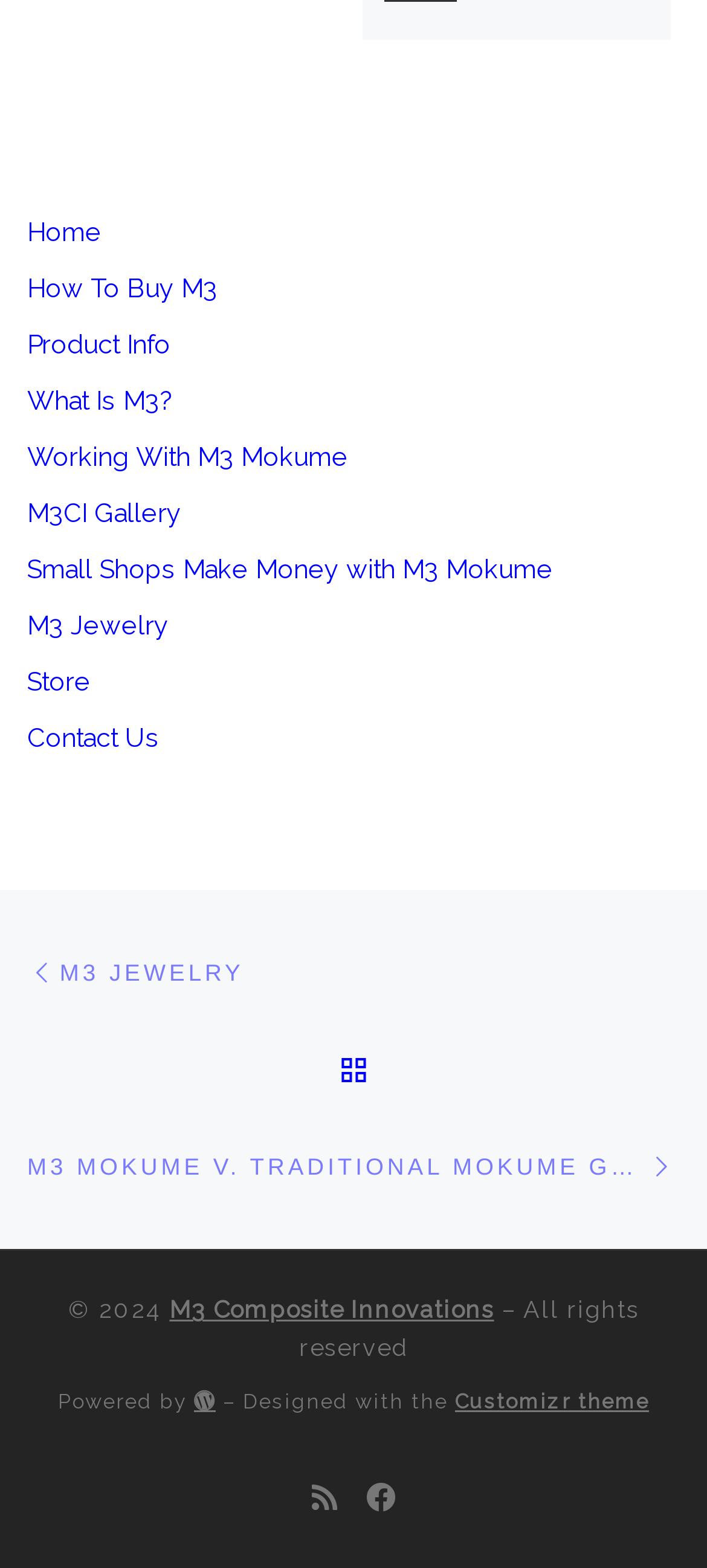Please provide a brief answer to the following inquiry using a single word or phrase:
Where is the copyright information located on the page?

At the bottom